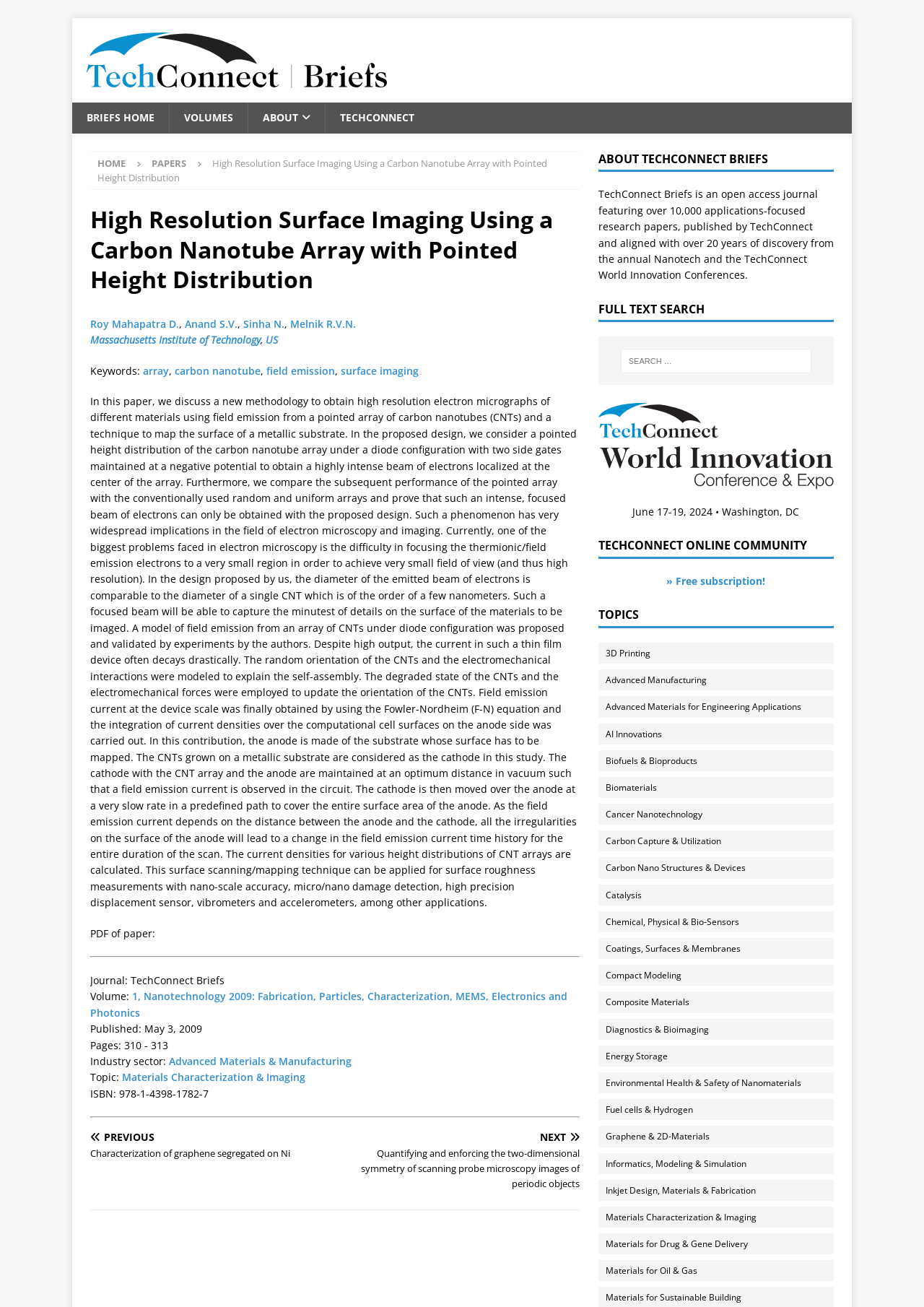Please specify the bounding box coordinates of the element that should be clicked to execute the given instruction: 'View the previous paper'. Ensure the coordinates are four float numbers between 0 and 1, expressed as [left, top, right, bottom].

[0.098, 0.866, 0.356, 0.888]